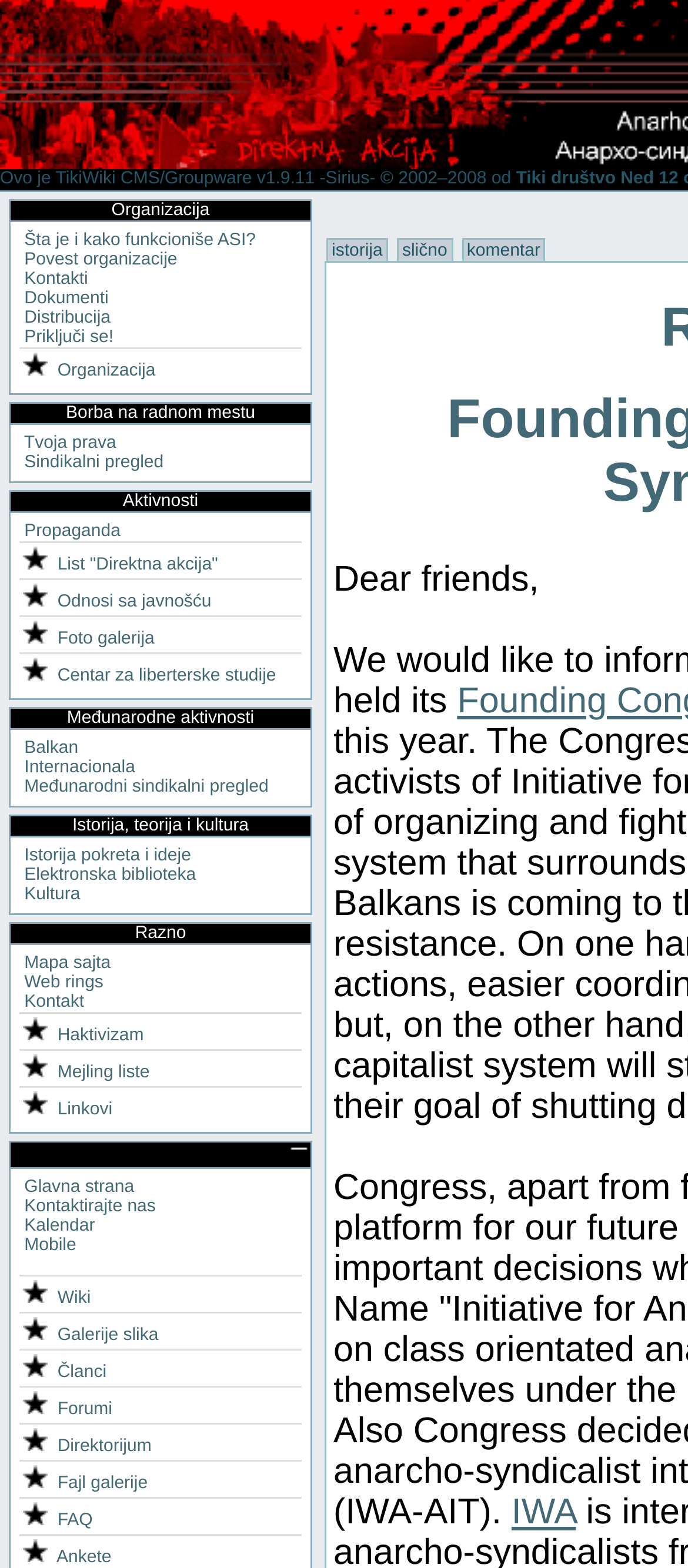Find the bounding box coordinates of the clickable area required to complete the following action: "Go to 'Organizacija'".

[0.083, 0.231, 0.226, 0.243]